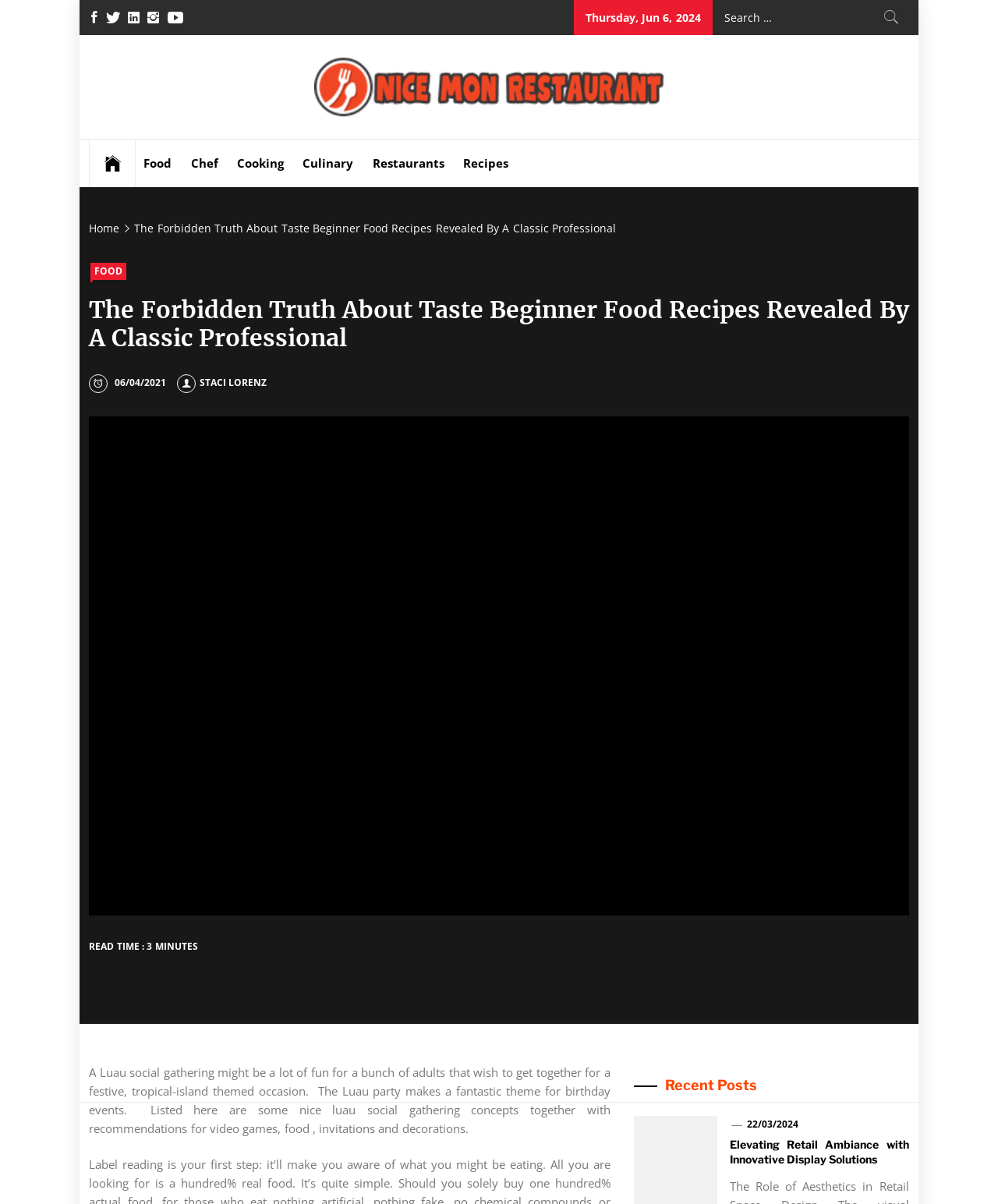Determine the bounding box coordinates of the target area to click to execute the following instruction: "Check out Nice Mon Restaurant."

[0.315, 0.064, 0.667, 0.077]